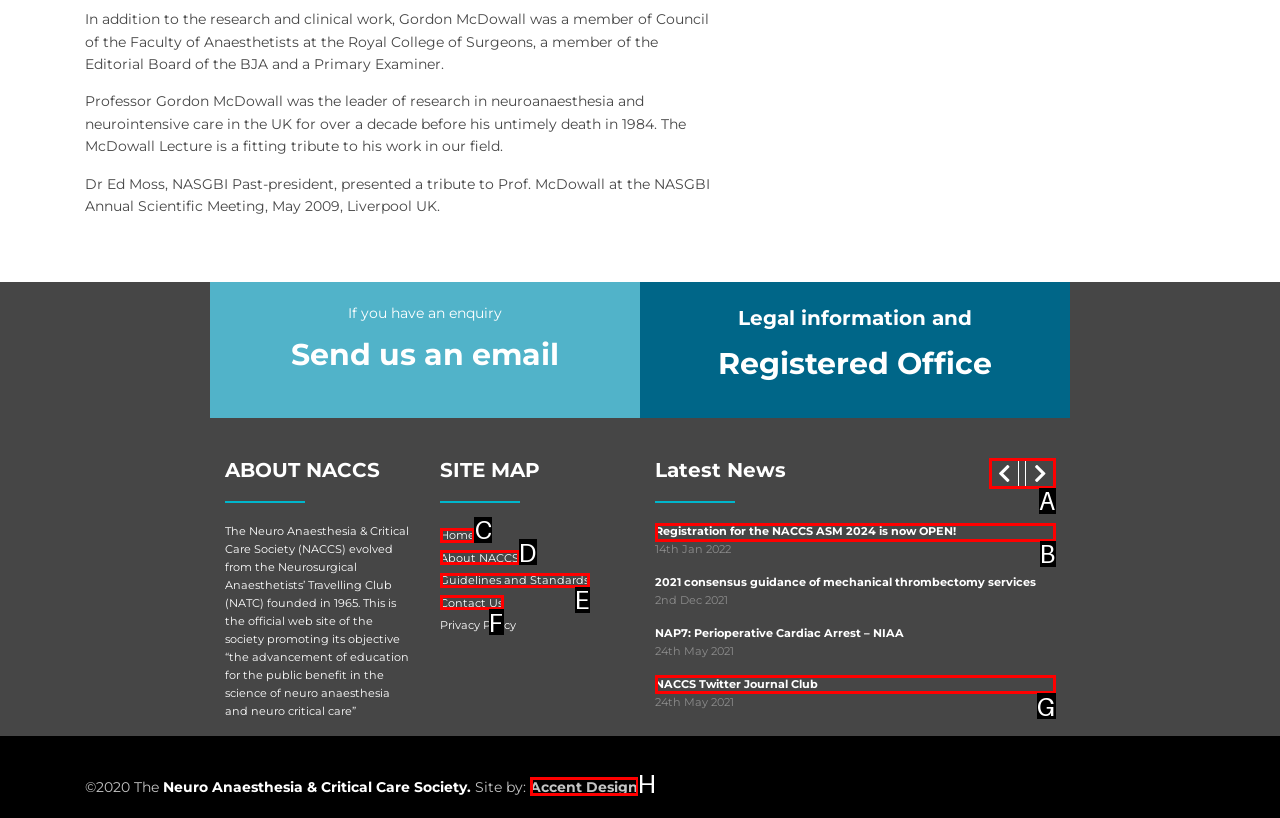Determine the letter of the UI element I should click on to complete the task: Click the 'Home' link from the provided choices in the screenshot.

C